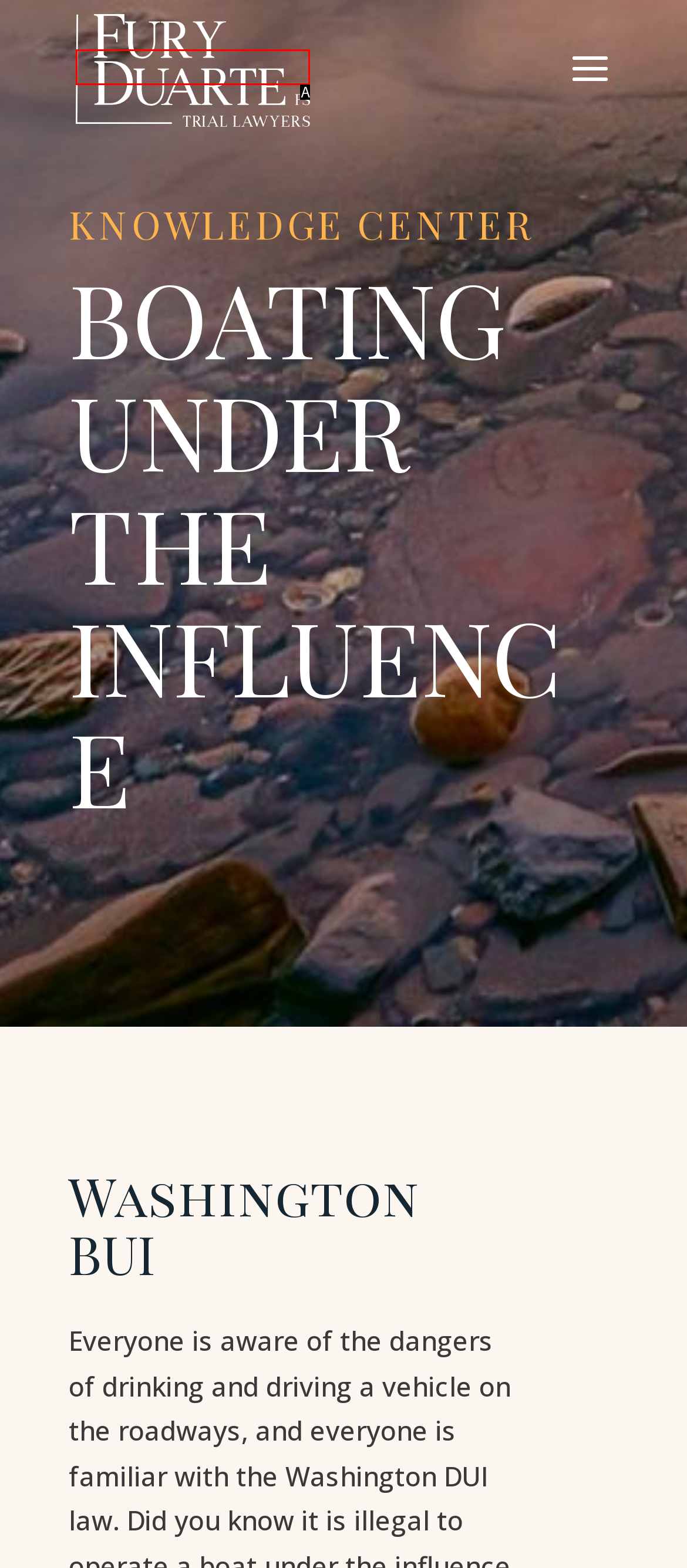Determine which HTML element matches the given description: alt="Fury Duarte". Provide the corresponding option's letter directly.

A